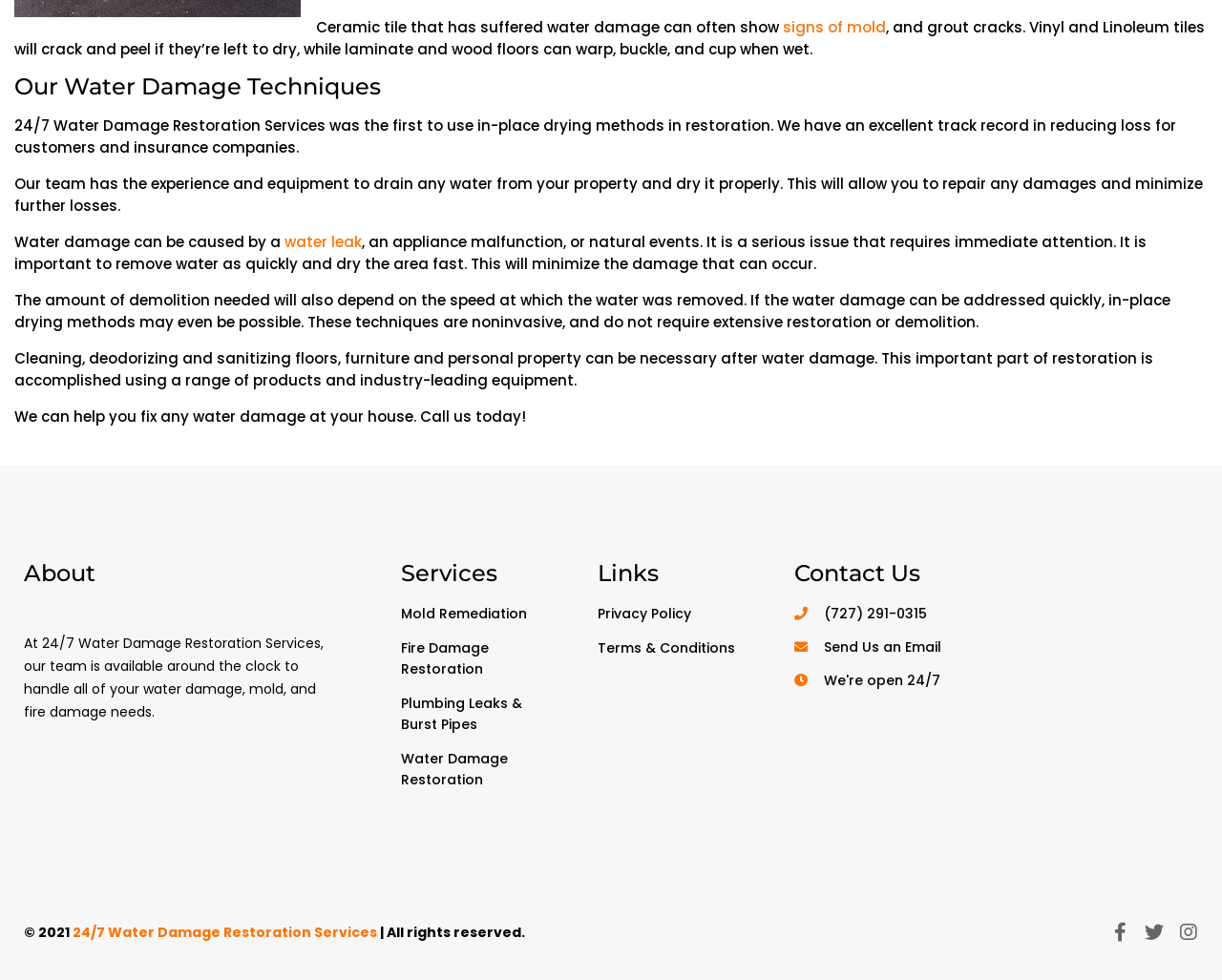Using the format (top-left x, top-left y, bottom-right x, bottom-right y), and given the element description, identify the bounding box coordinates within the screenshot: Send Us an Email

[0.65, 0.649, 0.98, 0.671]